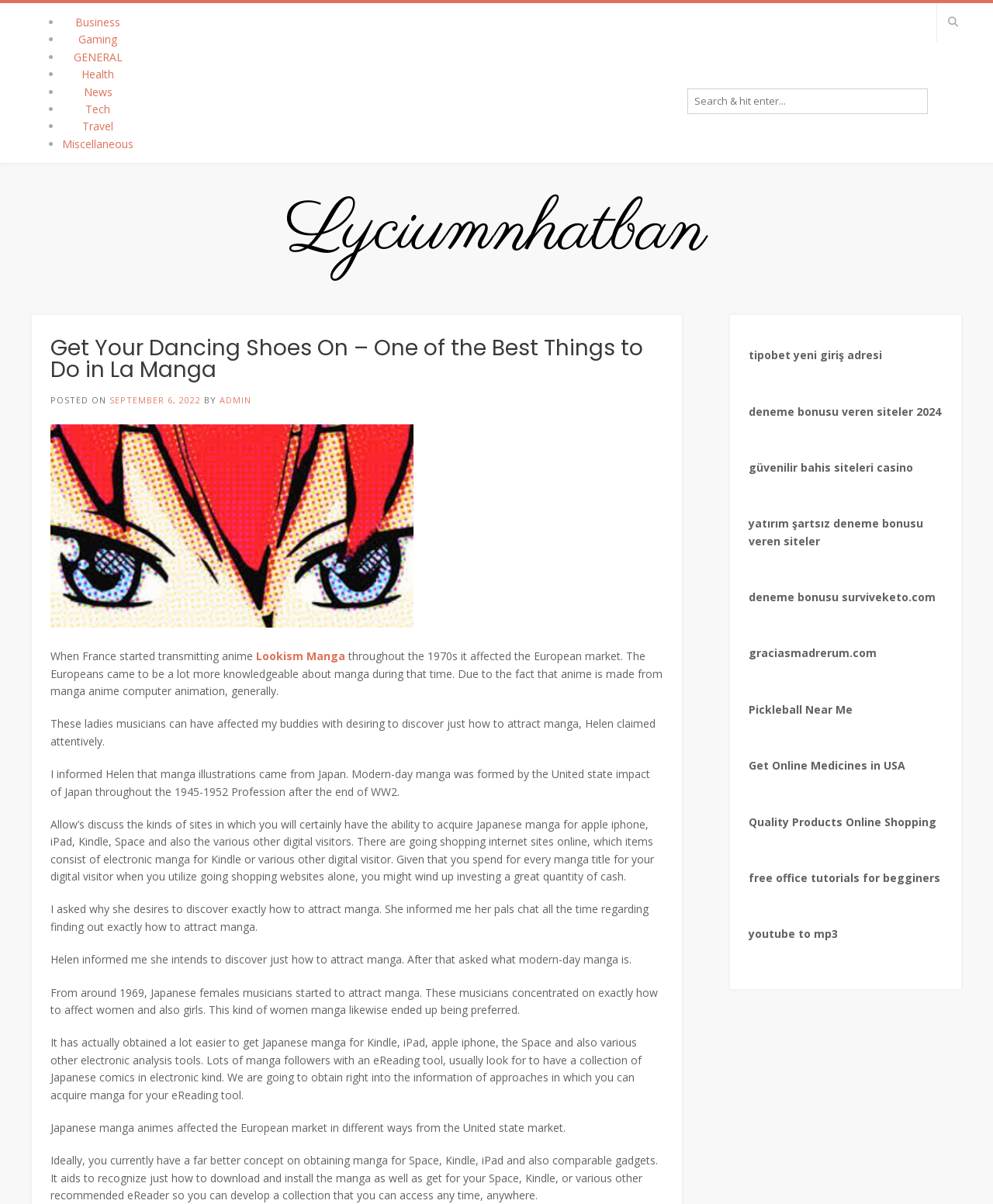Please provide the bounding box coordinates for the UI element as described: "Quality Products Online Shopping". The coordinates must be four floats between 0 and 1, represented as [left, top, right, bottom].

[0.754, 0.676, 0.943, 0.689]